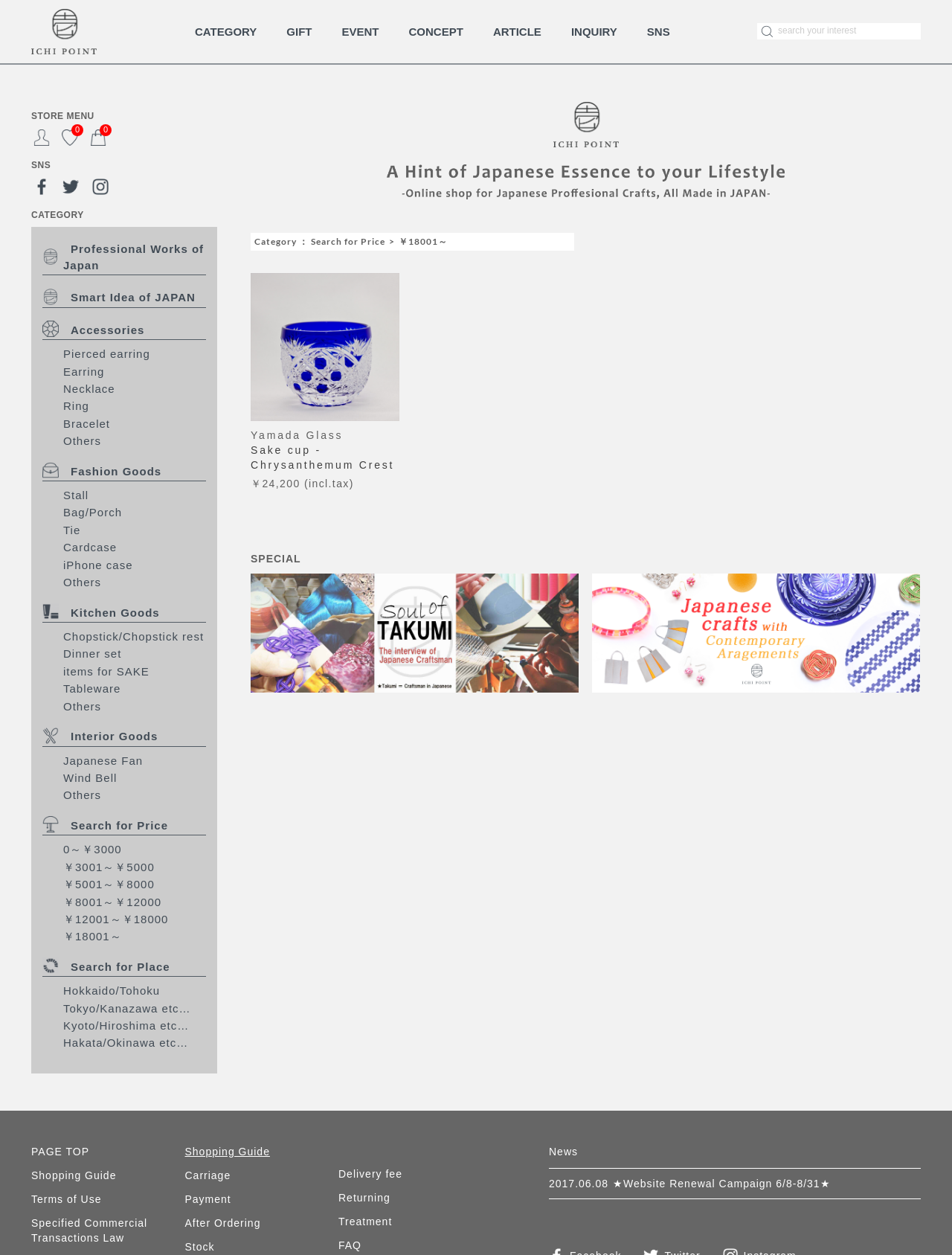Locate the bounding box coordinates of the clickable area needed to fulfill the instruction: "Go to PAGE TOP".

[0.033, 0.913, 0.094, 0.922]